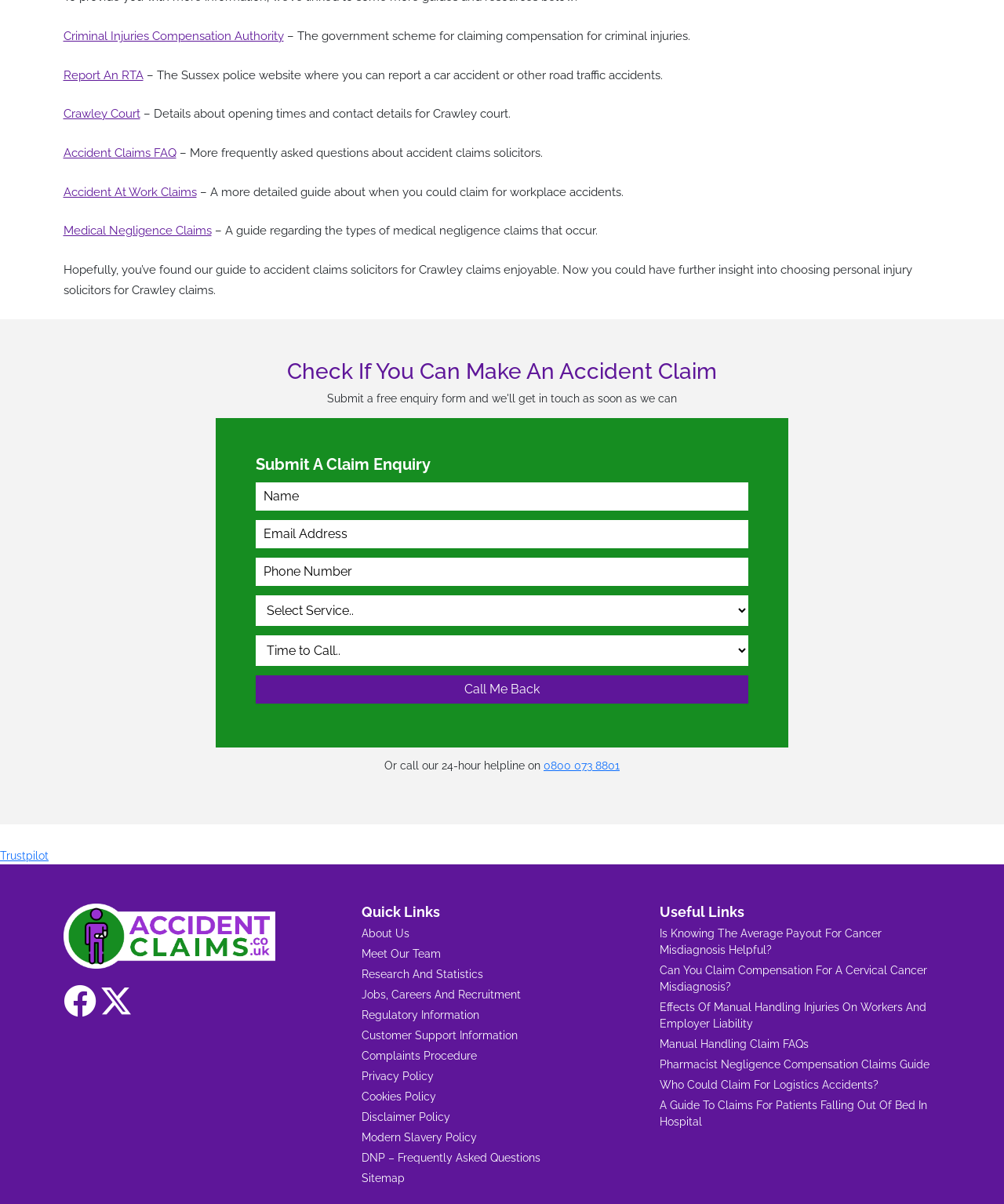Locate the bounding box coordinates of the clickable part needed for the task: "Check if you can make an accident claim".

[0.063, 0.298, 0.937, 0.32]